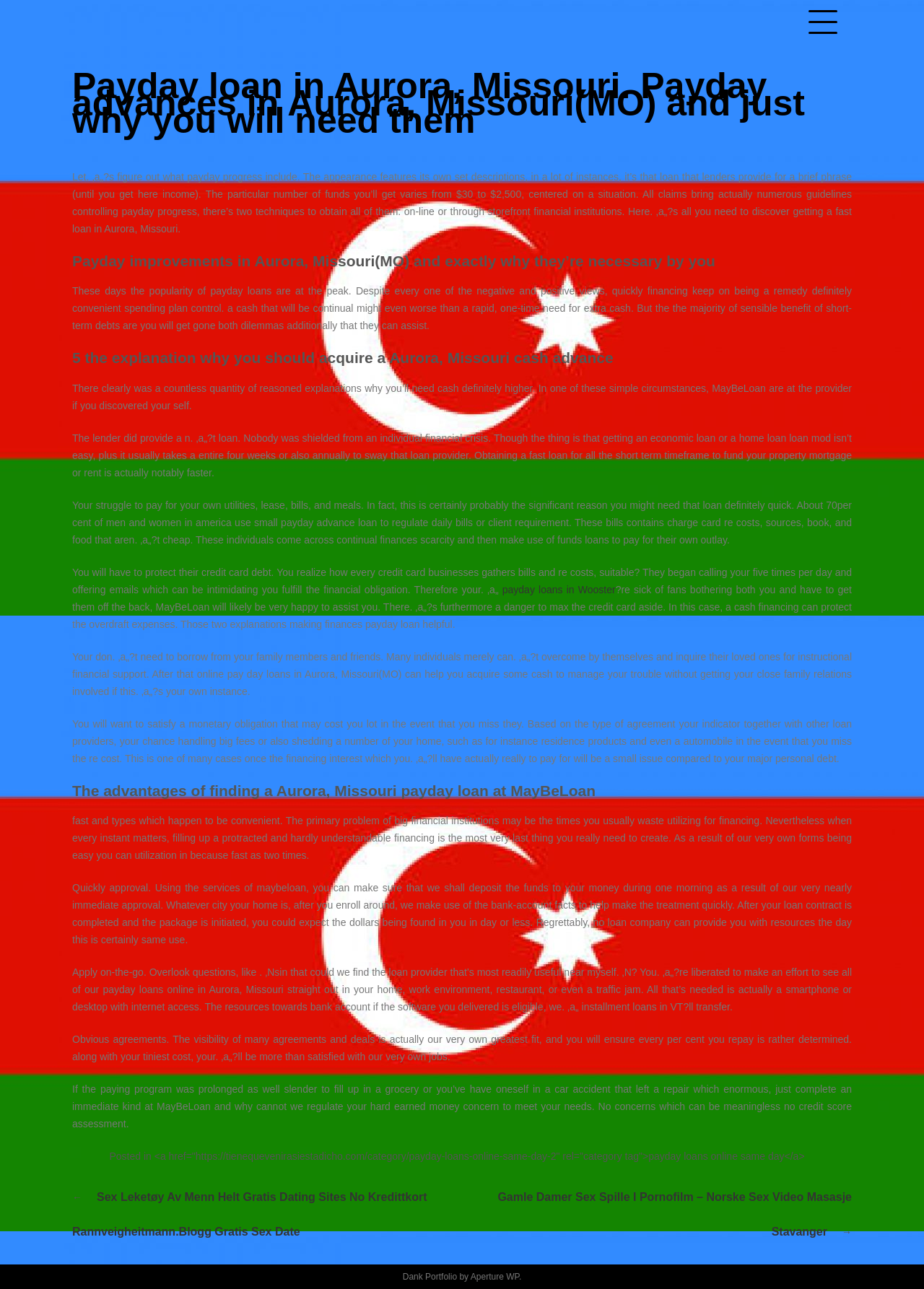Your task is to find and give the main heading text of the webpage.

Hacked by Shutter.php